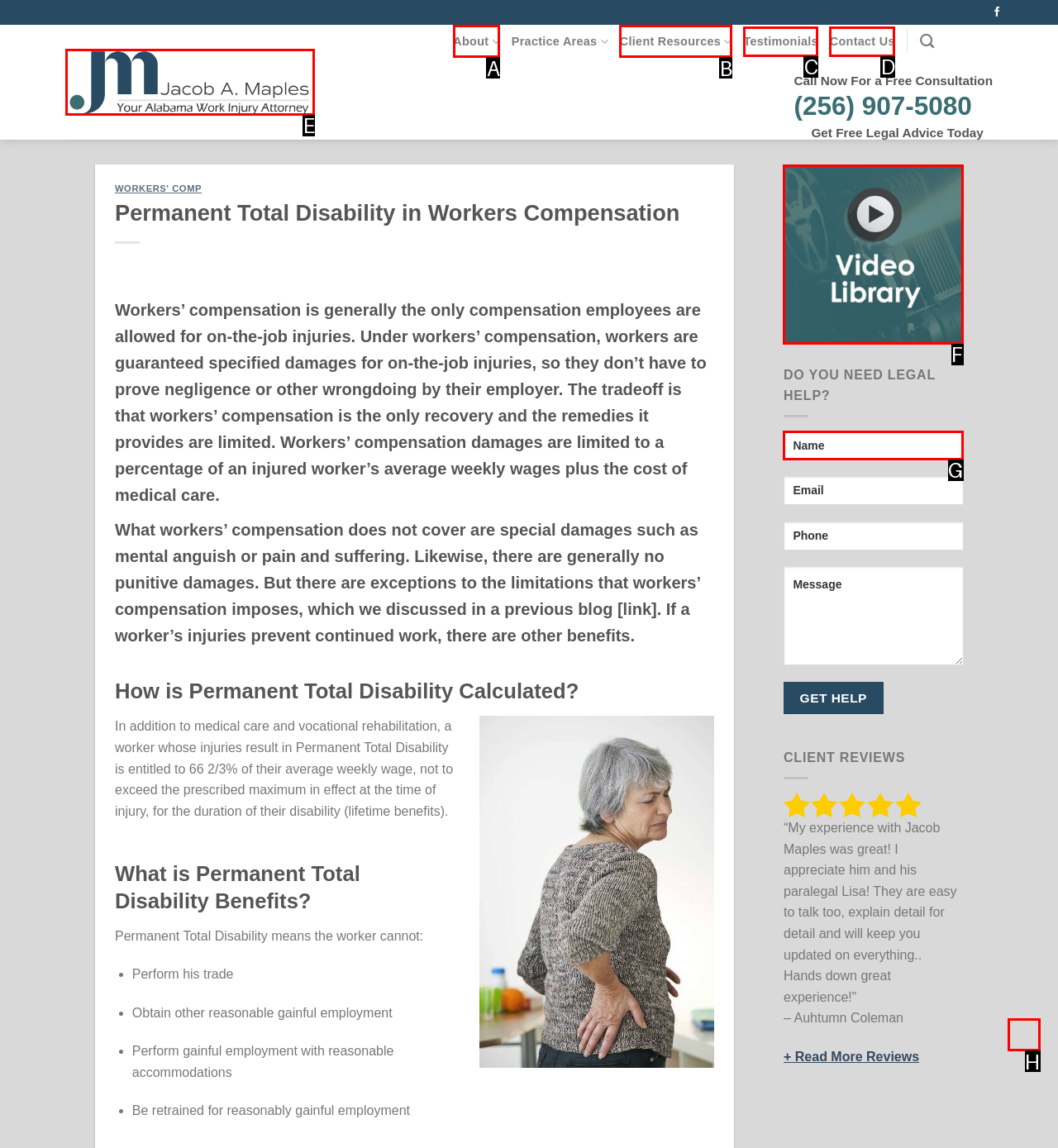Identify which HTML element matches the description: Testimonials. Answer with the correct option's letter.

C